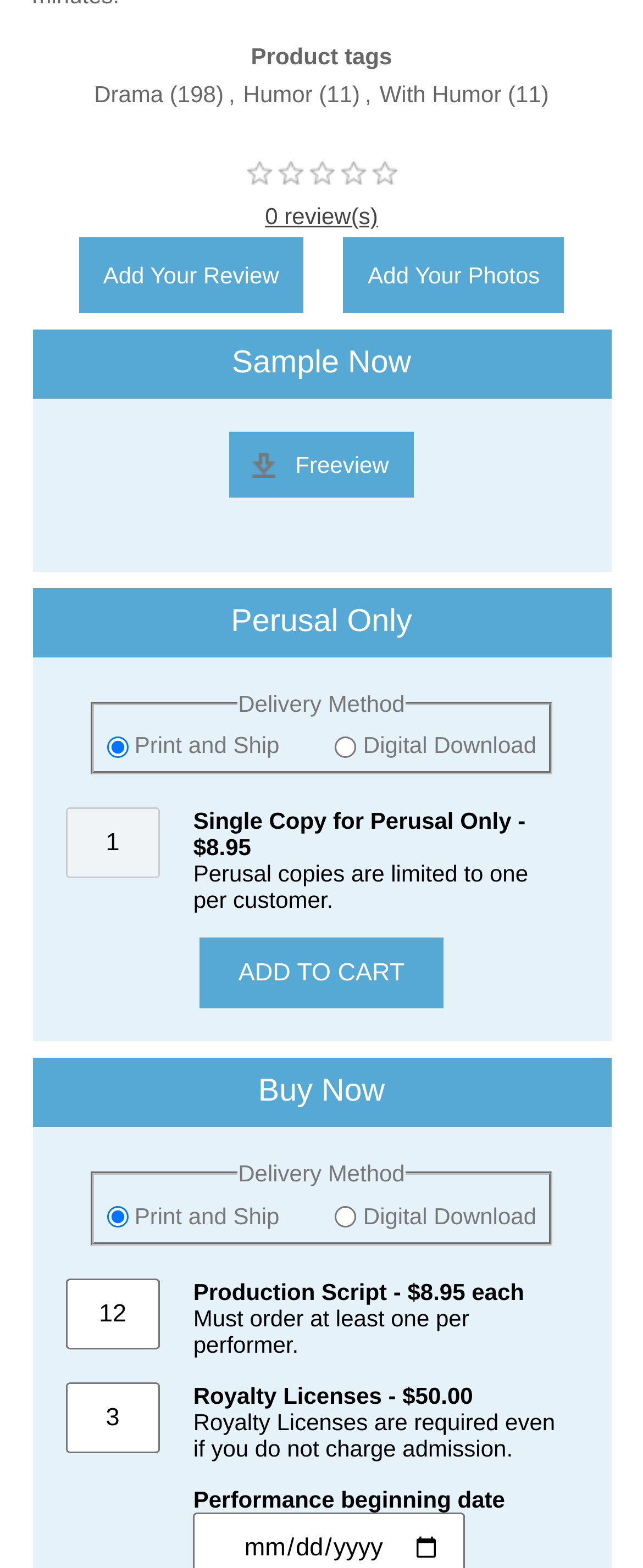What is the default delivery method?
Answer with a single word or phrase, using the screenshot for reference.

Print and Ship